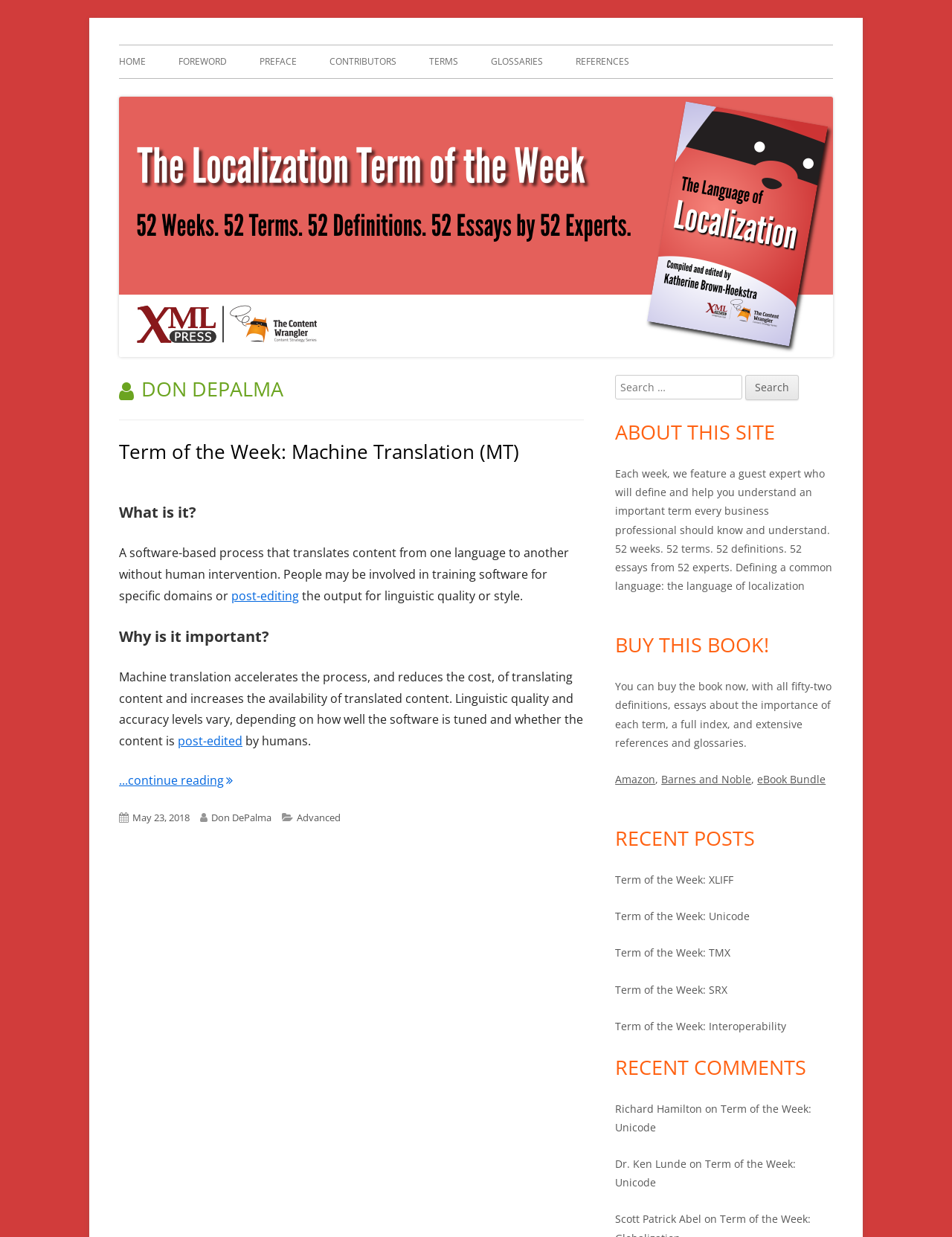Can you specify the bounding box coordinates of the area that needs to be clicked to fulfill the following instruction: "Search for something"?

[0.646, 0.303, 0.78, 0.323]